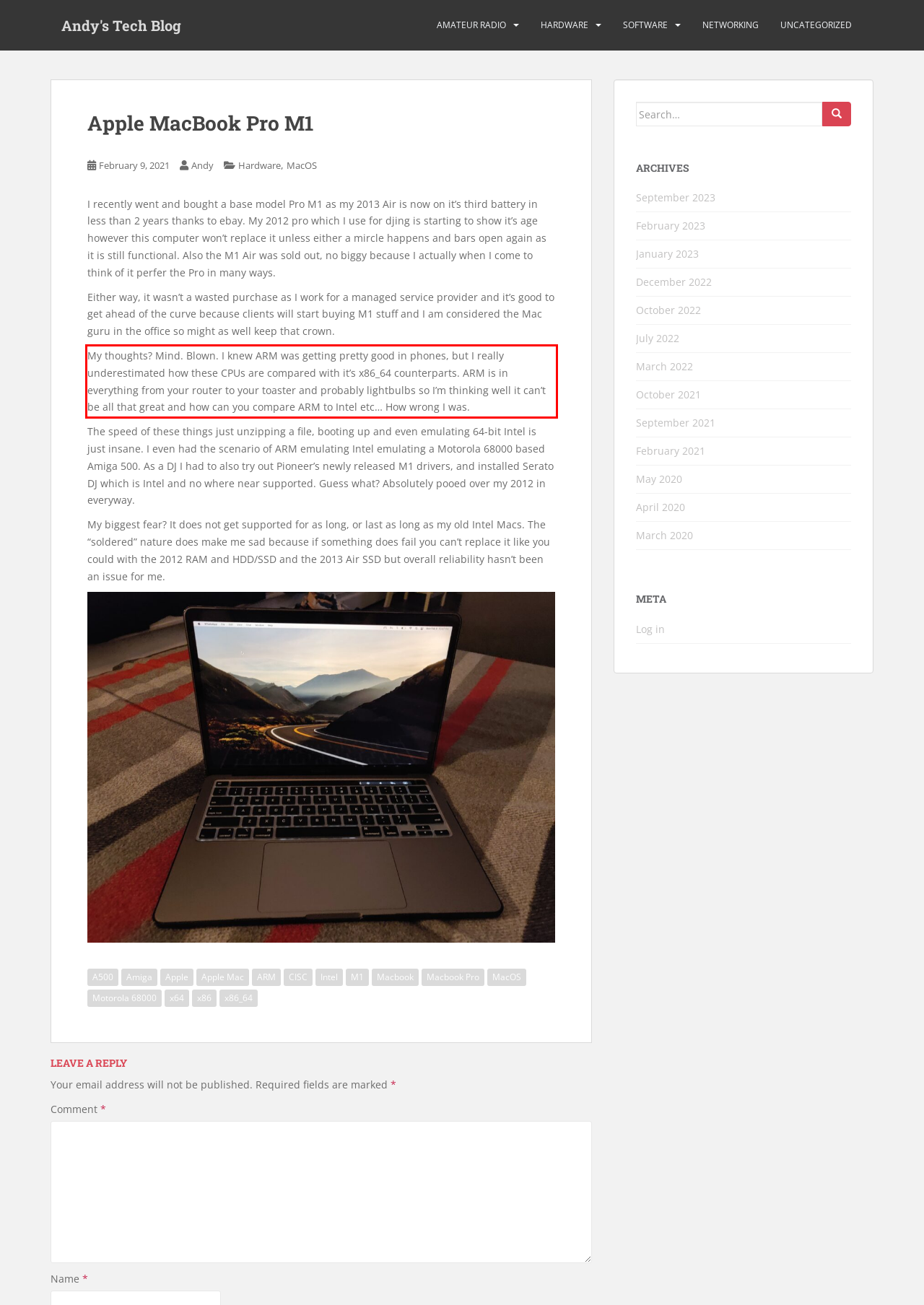You have a screenshot of a webpage with a red bounding box. Use OCR to generate the text contained within this red rectangle.

My thoughts? Mind. Blown. I knew ARM was getting pretty good in phones, but I really underestimated how these CPUs are compared with it’s x86_64 counterparts. ARM is in everything from your router to your toaster and probably lightbulbs so I’m thinking well it can’t be all that great and how can you compare ARM to Intel etc… How wrong I was.